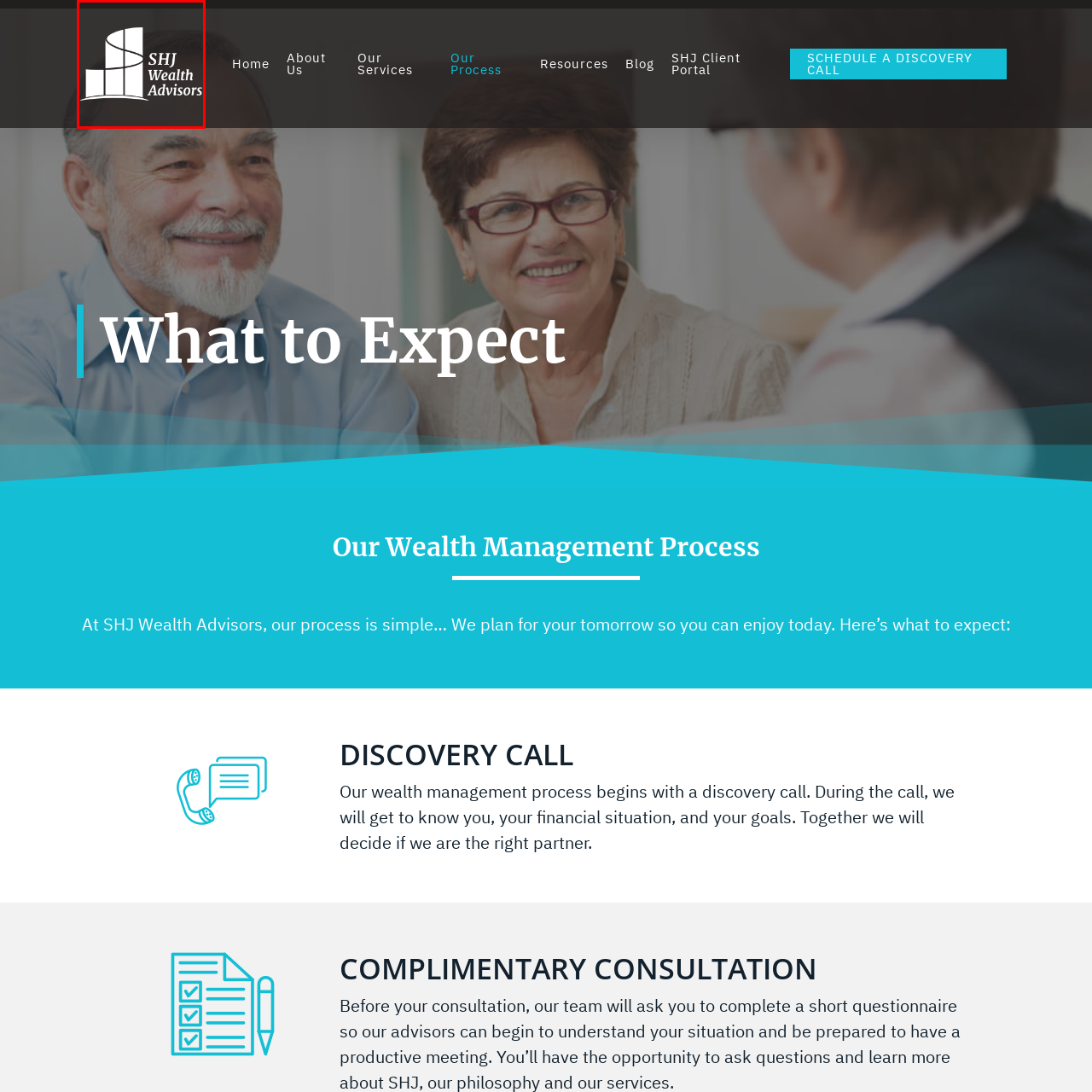What is the company's mission according to the branding theme?
Consider the portion of the image within the red bounding box and answer the question as detailed as possible, referencing the visible details.

The branding theme of SHJ Wealth Advisors suggests that the company's mission is to help clients plan for the future while enjoying their present financial circumstances, implying a focus on long-term financial planning and management.